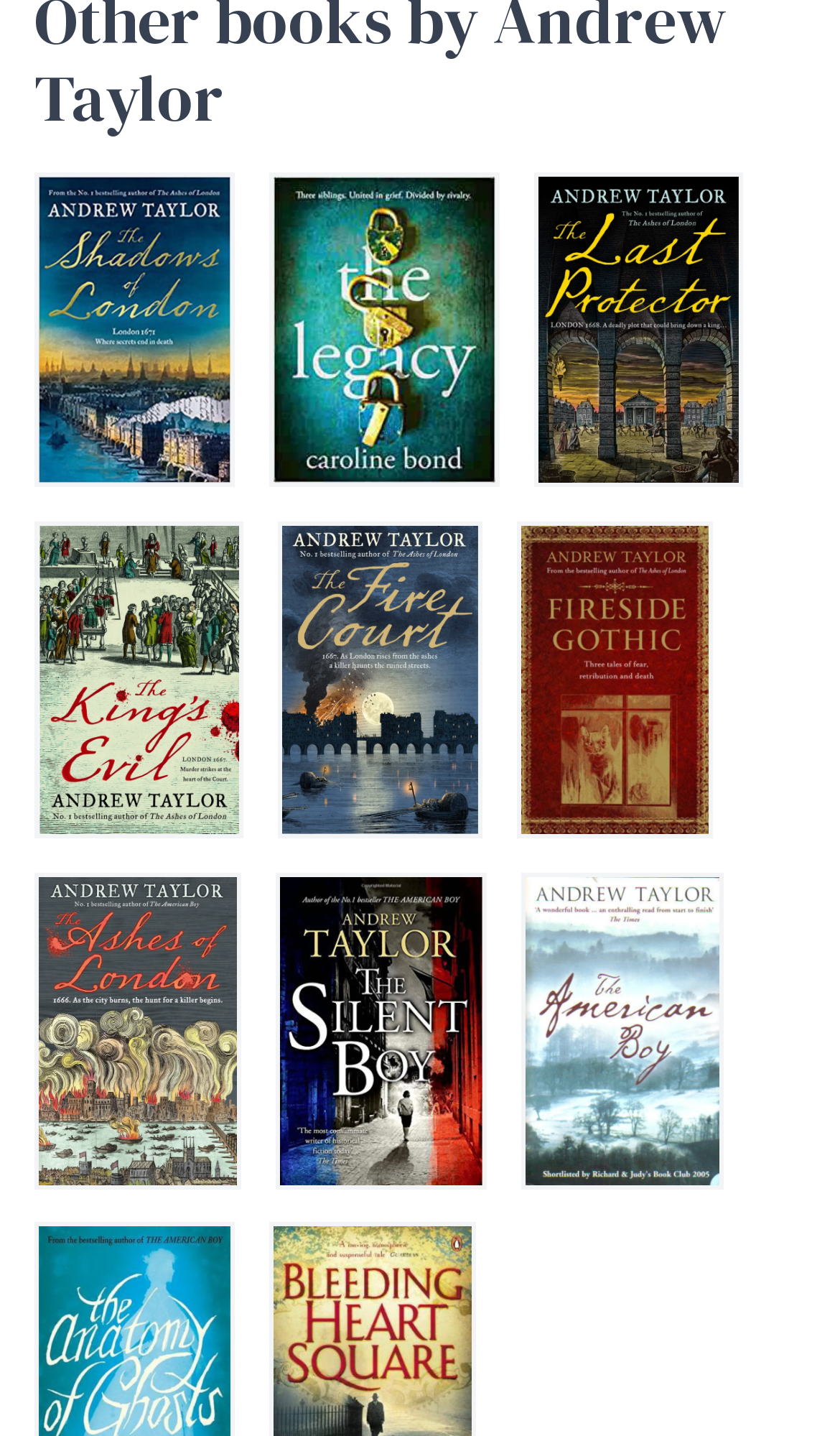How many books are displayed on the webpage?
Can you provide a detailed and comprehensive answer to the question?

There are 8 books displayed on the webpage, each with an image and a link, arranged in three rows.